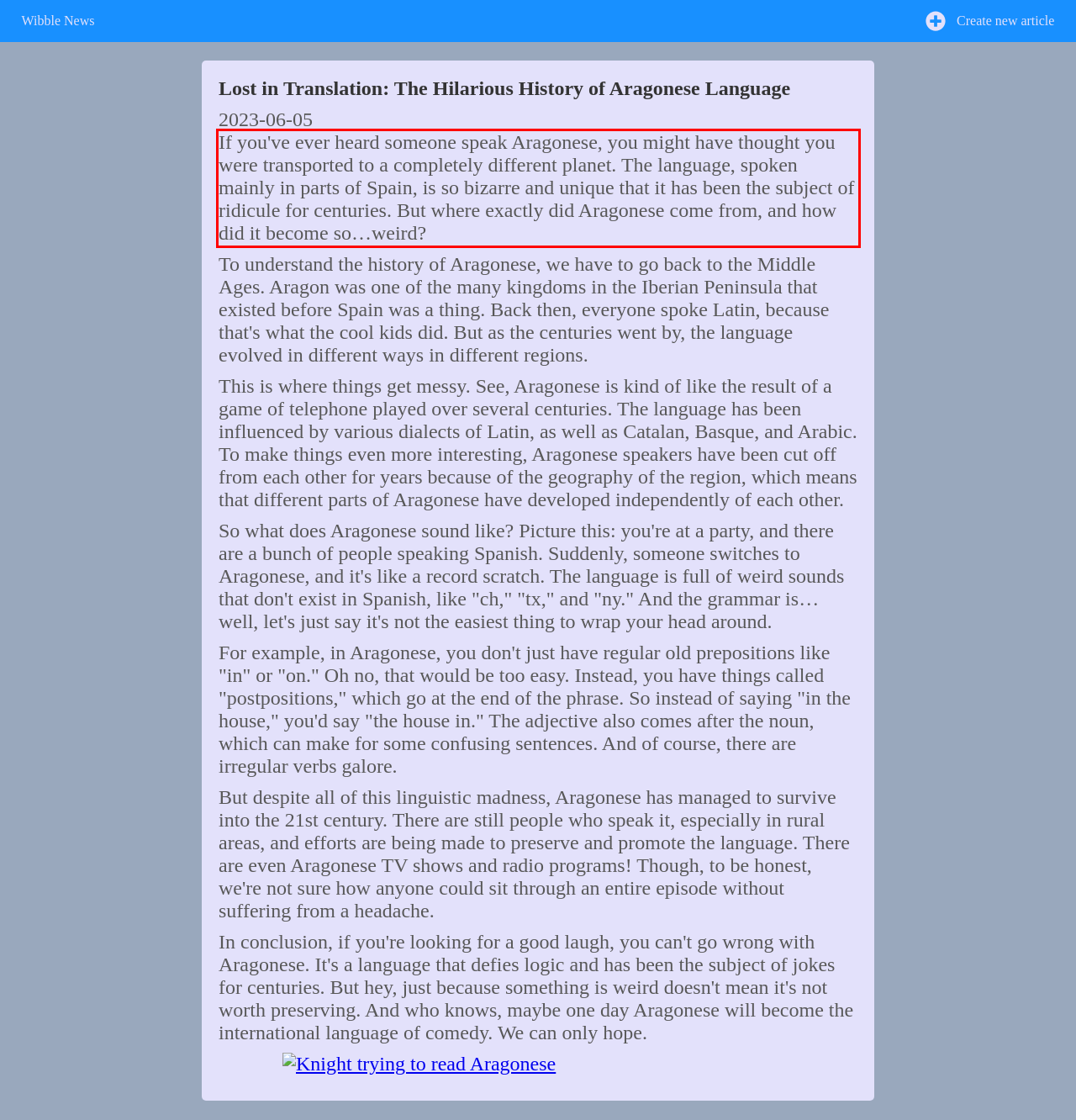Given the screenshot of a webpage, identify the red rectangle bounding box and recognize the text content inside it, generating the extracted text.

If you've ever heard someone speak Aragonese, you might have thought you were transported to a completely different planet. The language, spoken mainly in parts of Spain, is so bizarre and unique that it has been the subject of ridicule for centuries. But where exactly did Aragonese come from, and how did it become so…weird?